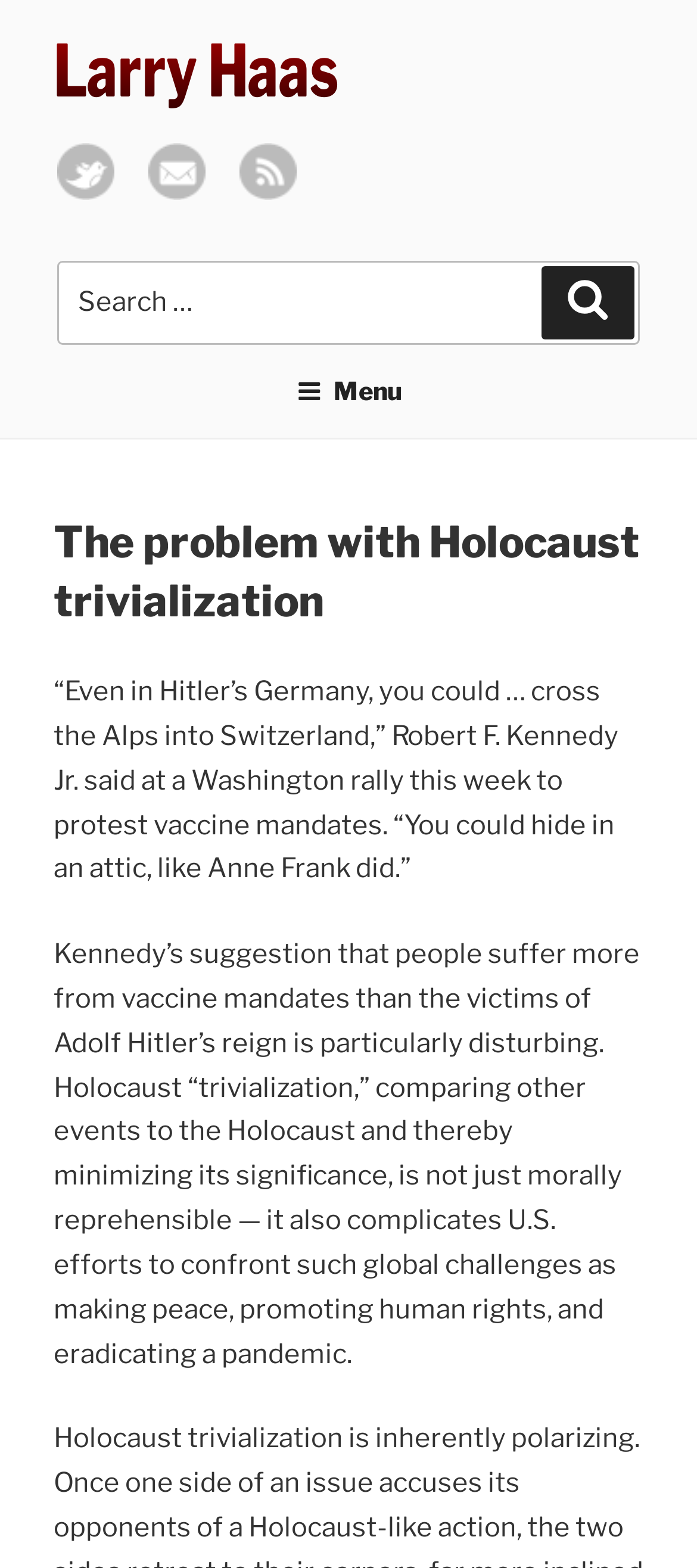Locate the bounding box coordinates of the UI element described by: "title="RSS"". Provide the coordinates as four float numbers between 0 and 1, formatted as [left, top, right, bottom].

[0.344, 0.113, 0.426, 0.132]